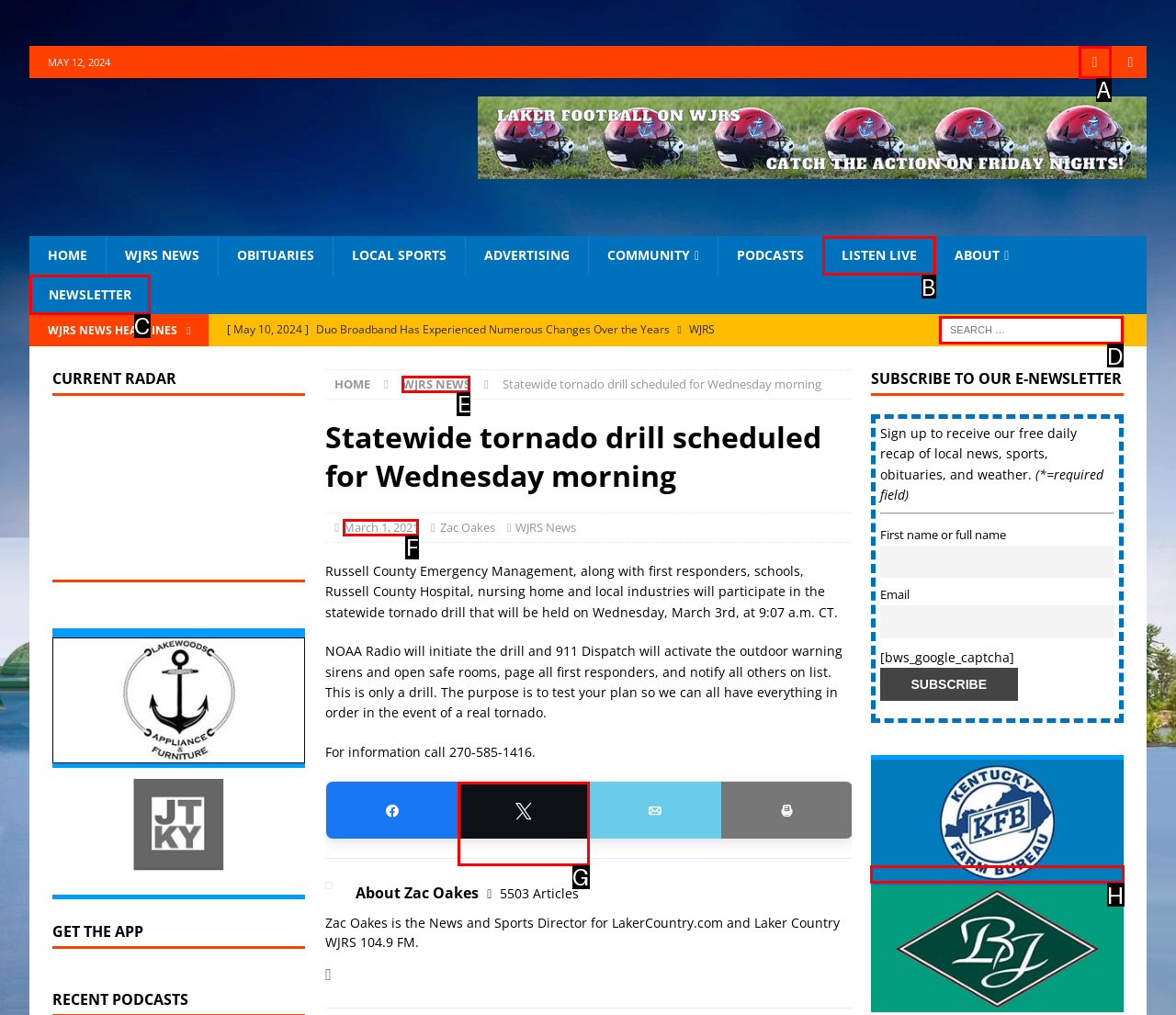Which HTML element should be clicked to complete the task: Search for news? Answer with the letter of the corresponding option.

D